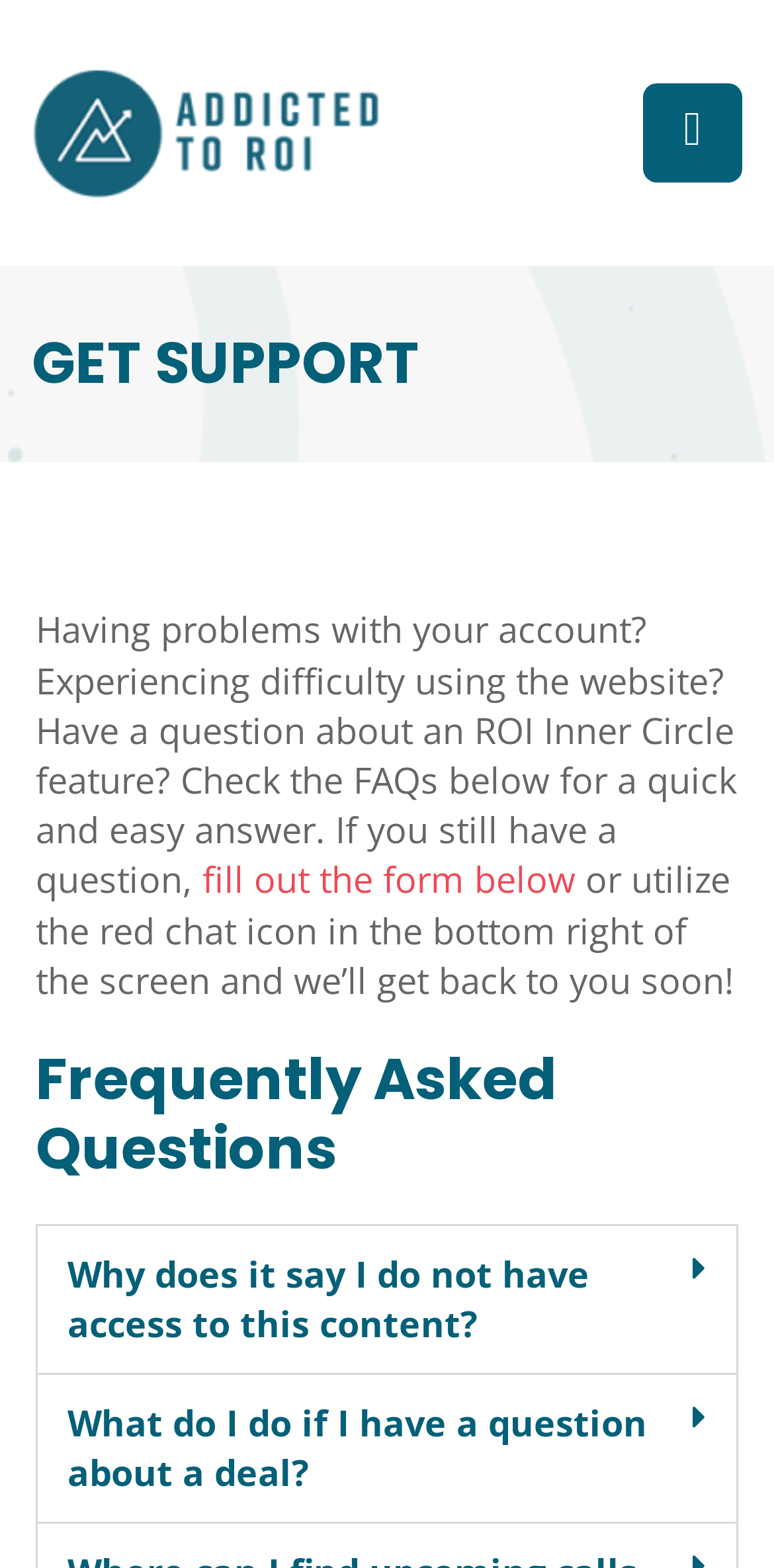Give a detailed account of the webpage, highlighting key information.

The webpage is titled "Support – Addicted to ROI" and has a prominent link at the top left corner. To the right of the link, there is an image. On the top right side, there is a button with an icon.

Below the image, there is a heading "GET SUPPORT" followed by a paragraph of text that explains the purpose of the support page. The text mentions that users can find answers to common questions in the FAQs section below. It also provides an option to fill out a form or use the red chat icon at the bottom right of the screen to get in touch with the support team.

Underneath the paragraph, there is a link to fill out the form. Below that, there is another paragraph of text that provides additional information about getting in touch with the support team.

Further down, there is a heading "Frequently Asked Questions" followed by two buttons that expand to reveal answers to common questions. The first button is labeled "Why does it say I do not have access to this content?" and the second button is labeled "What do I do if I have a question about a deal?". Each button has a corresponding link with the same label.